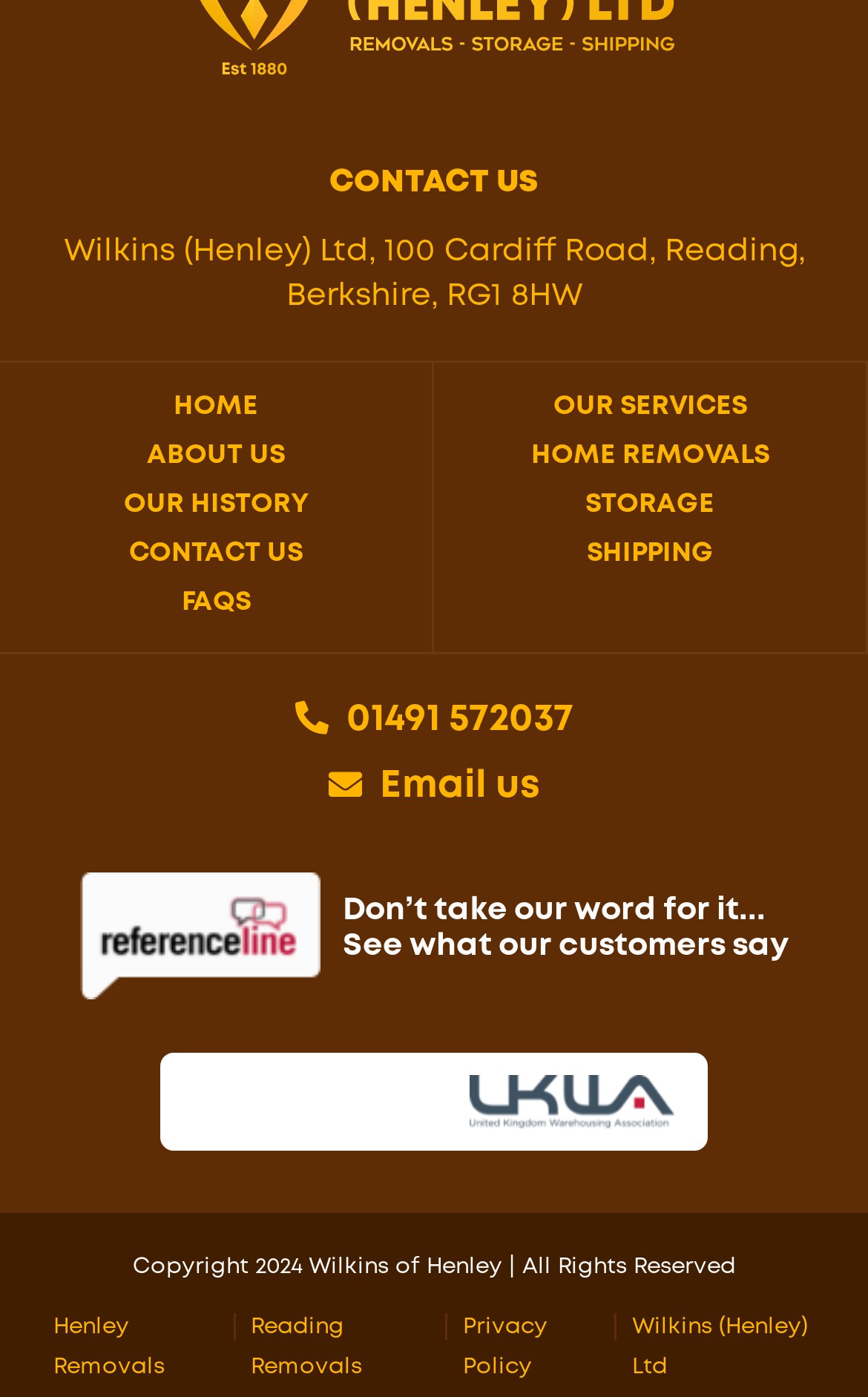Given the element description Our History, predict the bounding box coordinates for the UI element in the webpage screenshot. The format should be (top-left x, top-left y, bottom-right x, bottom-right y), and the values should be between 0 and 1.

[0.046, 0.346, 0.451, 0.374]